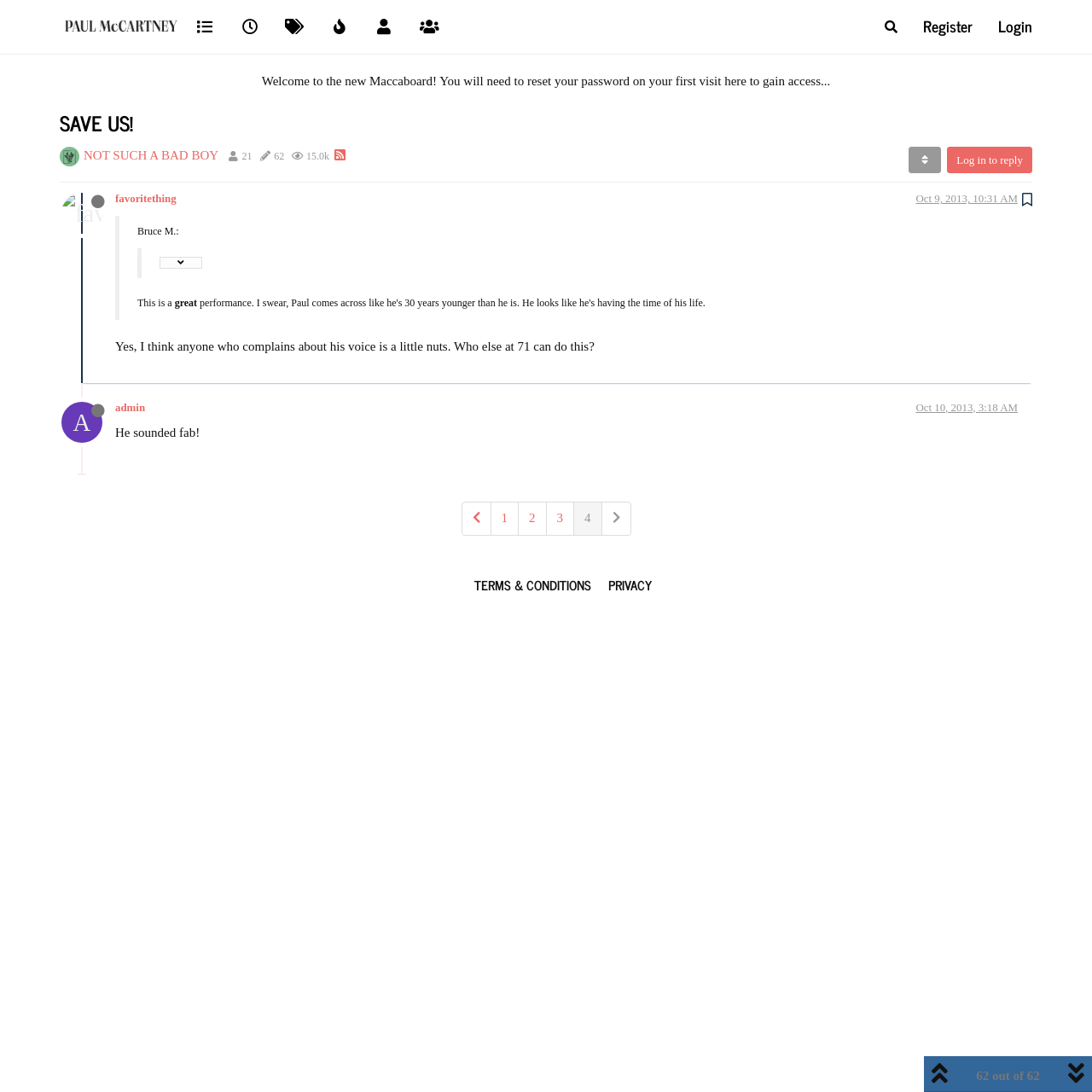Offer an in-depth caption of the entire webpage.

This webpage is a forum discussion page, specifically the Maccaboard, with a title "SAVE US!" at the top. The page has a main content area that takes up most of the screen, with several sections and elements.

At the top-left corner, there is an image of Paul McCartney. Below it, there are several links, including "Register" and "Login", as well as a search bar with a magnifying glass icon. To the right of the search bar, there are several social media links represented by icons.

Below the top section, there is a welcome message that informs users that they need to reset their password on their first visit to gain access to the forum. Next to the welcome message, there is a heading "SAVE US!" in a larger font size.

The main content area is divided into several sections. The first section has a link "NOT SUCH A BAD BOY" and several generic elements, including "Posters", "21", "Posts", "62", "Views", and "15019" with a "15.0k" label. There is also a button with a trash can icon and a link "Log in to reply".

The next section has a link "favoritething" with an image and an "Offline" label, as well as a link "Oct 9, 2013, 10:31 AM" with a timestamp. Below it, there is a blockquote with a discussion between users, including Bruce M., who shared a link to a Jimmy performance. The discussion continues with several users, including admin, who commented on Paul McCartney's voice.

At the bottom of the page, there are several links, including "TERMS & CONDITIONS" and "PRIVACY", as well as pagination links with numbers and arrow icons.